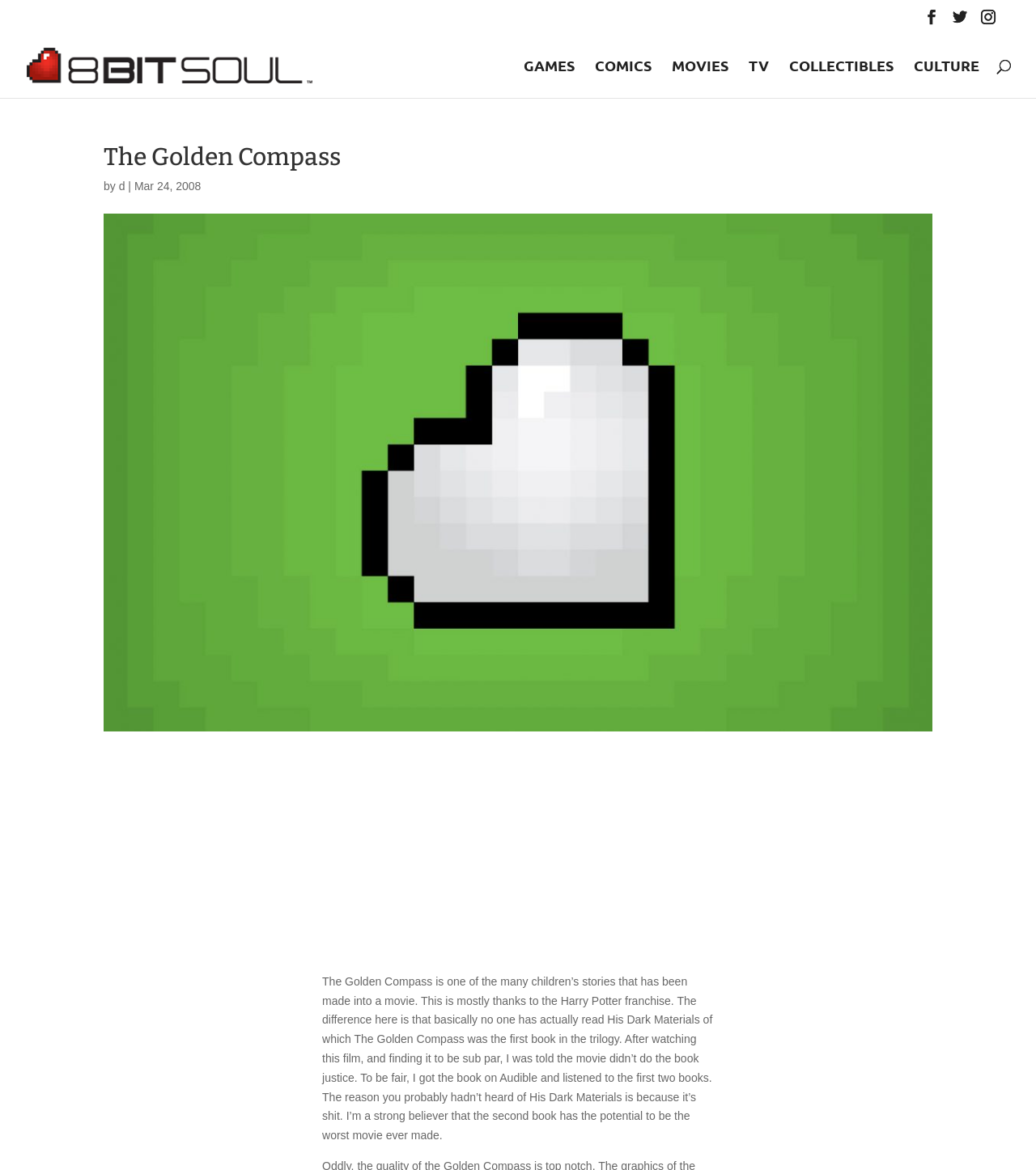Can you extract the primary headline text from the webpage?

The Golden Compass